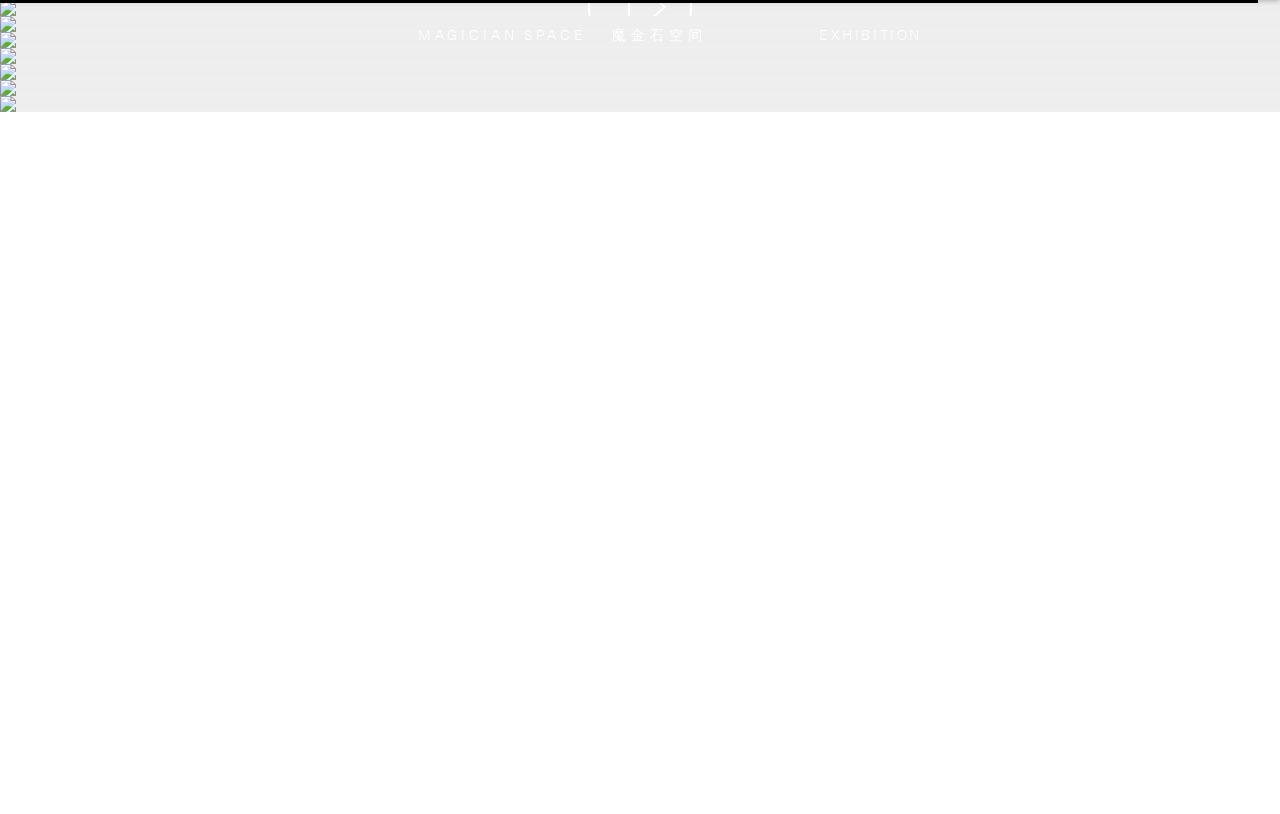How long does the current exhibition last?
Please respond to the question with a detailed and thorough explanation.

The duration of the current exhibition can be found in the time element on the webpage, which specifies the dates as '22.09.30 — 22.11.19', indicating that the exhibition runs from September 30, 2022, to November 19, 2022.